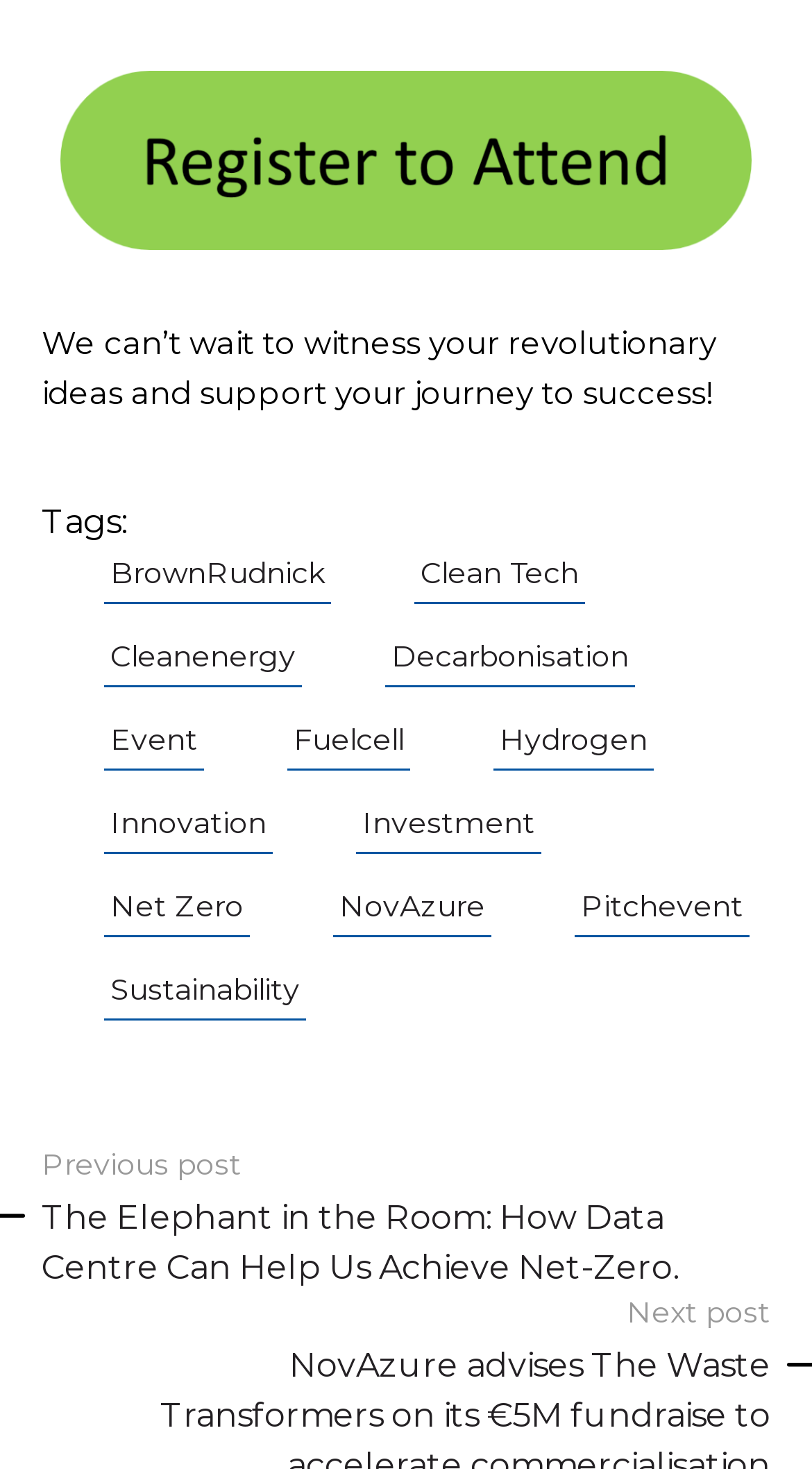Specify the bounding box coordinates for the region that must be clicked to perform the given instruction: "Read the previous post".

[0.051, 0.78, 0.297, 0.805]